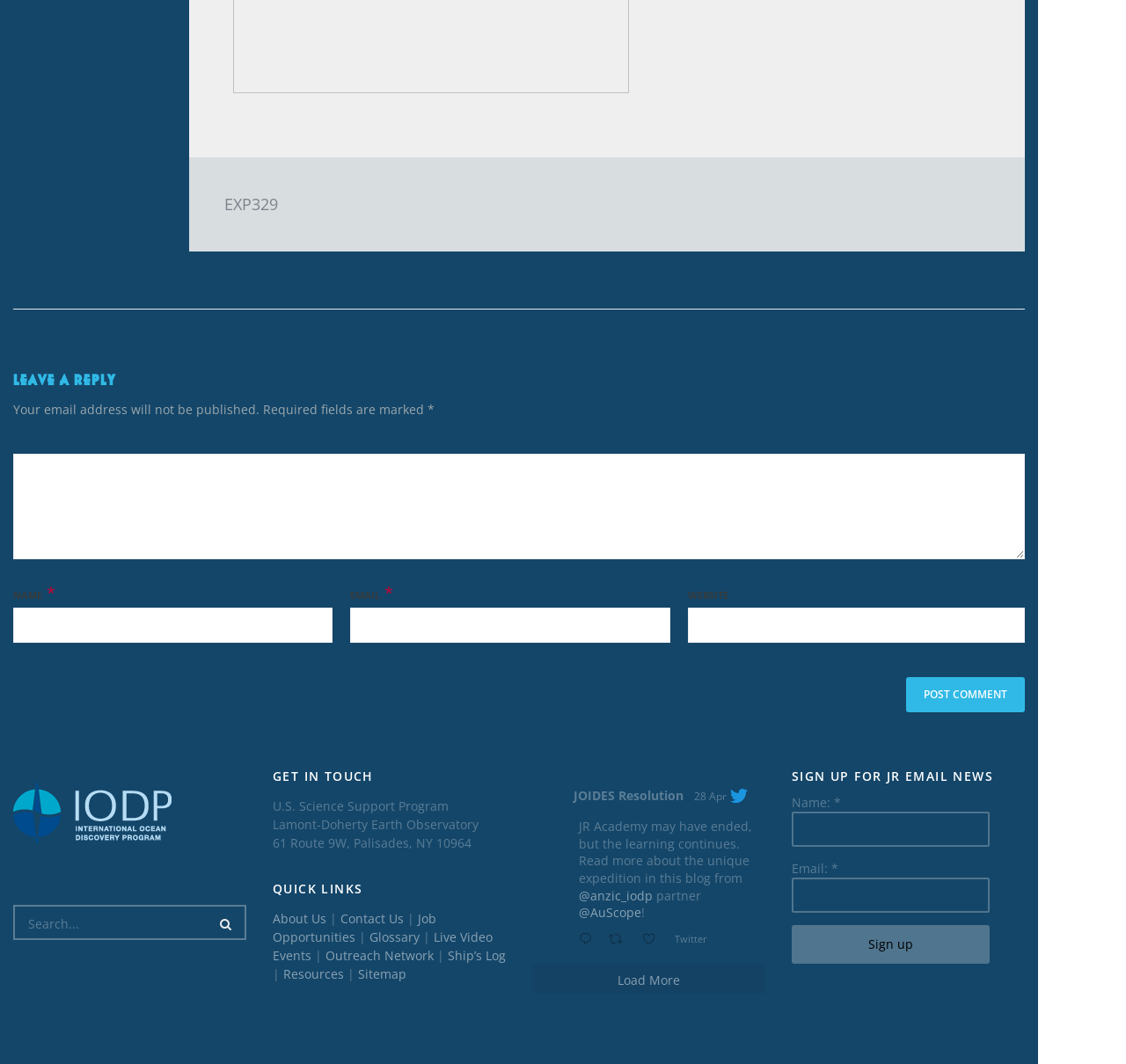Please pinpoint the bounding box coordinates for the region I should click to adhere to this instruction: "Load more".

[0.473, 0.906, 0.68, 0.934]